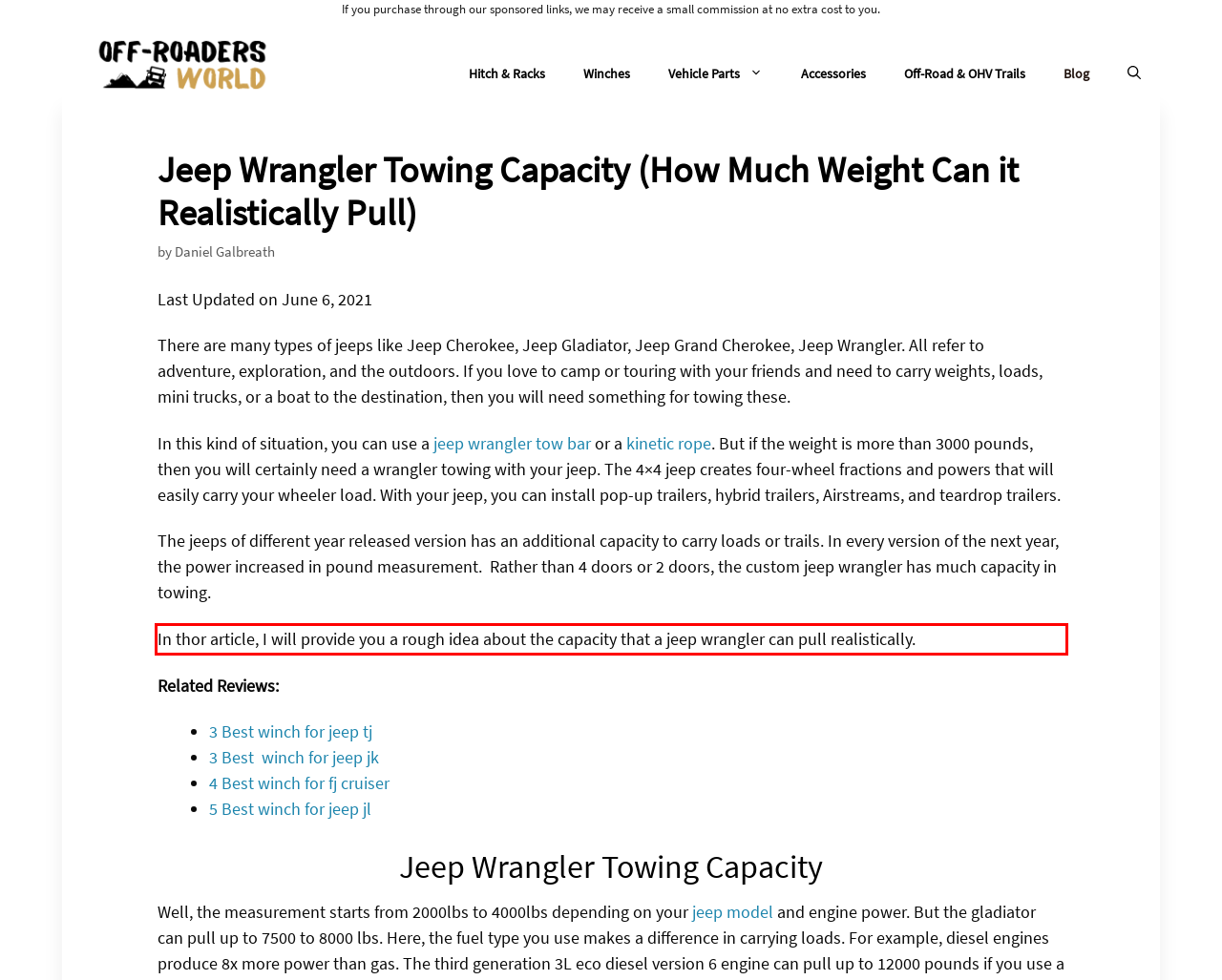You are provided with a screenshot of a webpage that includes a UI element enclosed in a red rectangle. Extract the text content inside this red rectangle.

In thor article, I will provide you a rough idea about the capacity that a jeep wrangler can pull realistically.